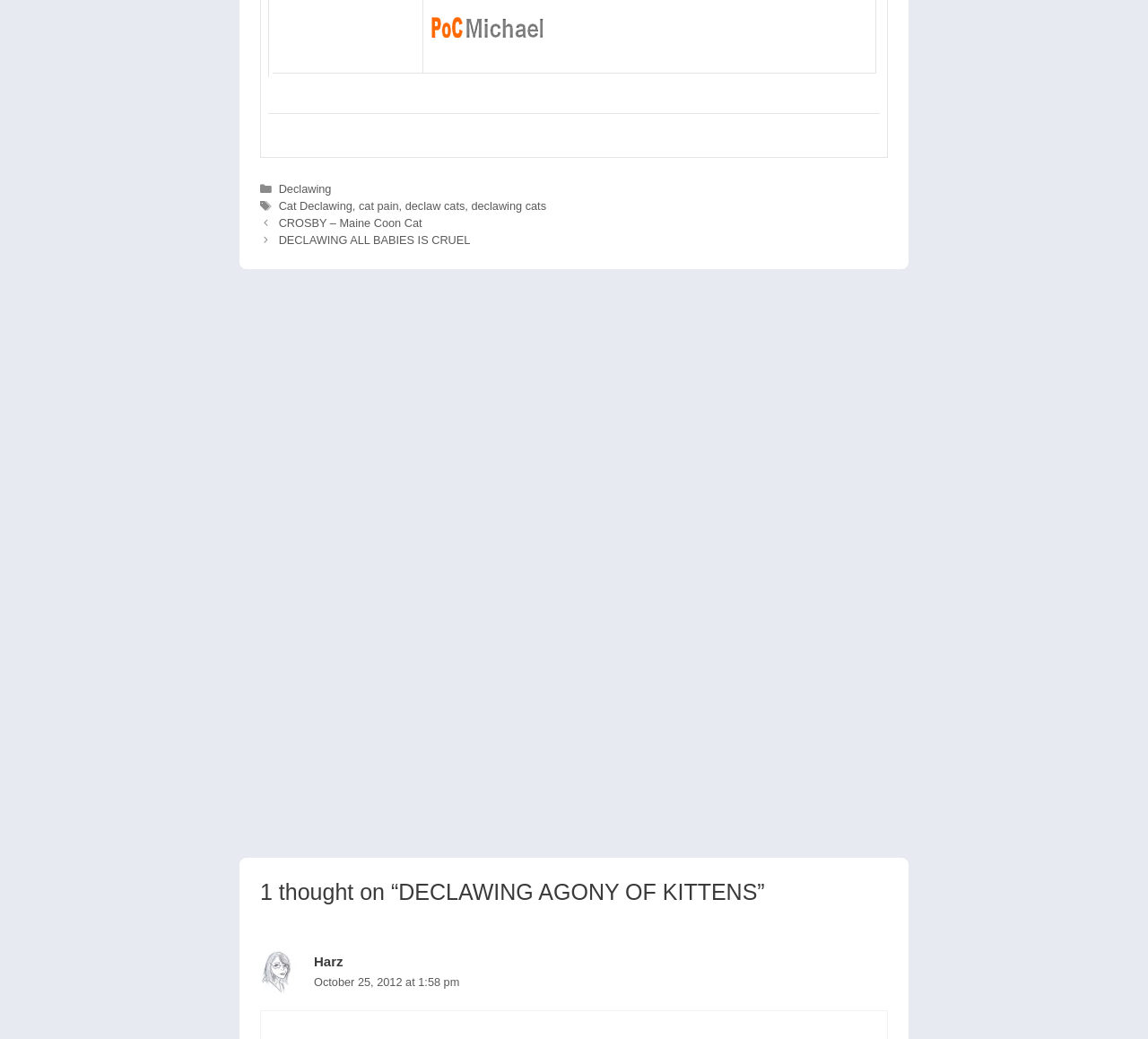Please look at the image and answer the question with a detailed explanation: What is the name of the avatar image?

The avatar image is located at the top of the webpage with a bounding box coordinate of [0.375, 0.016, 0.474, 0.037]. The OCR text of the image is 'Michael Avatar'.